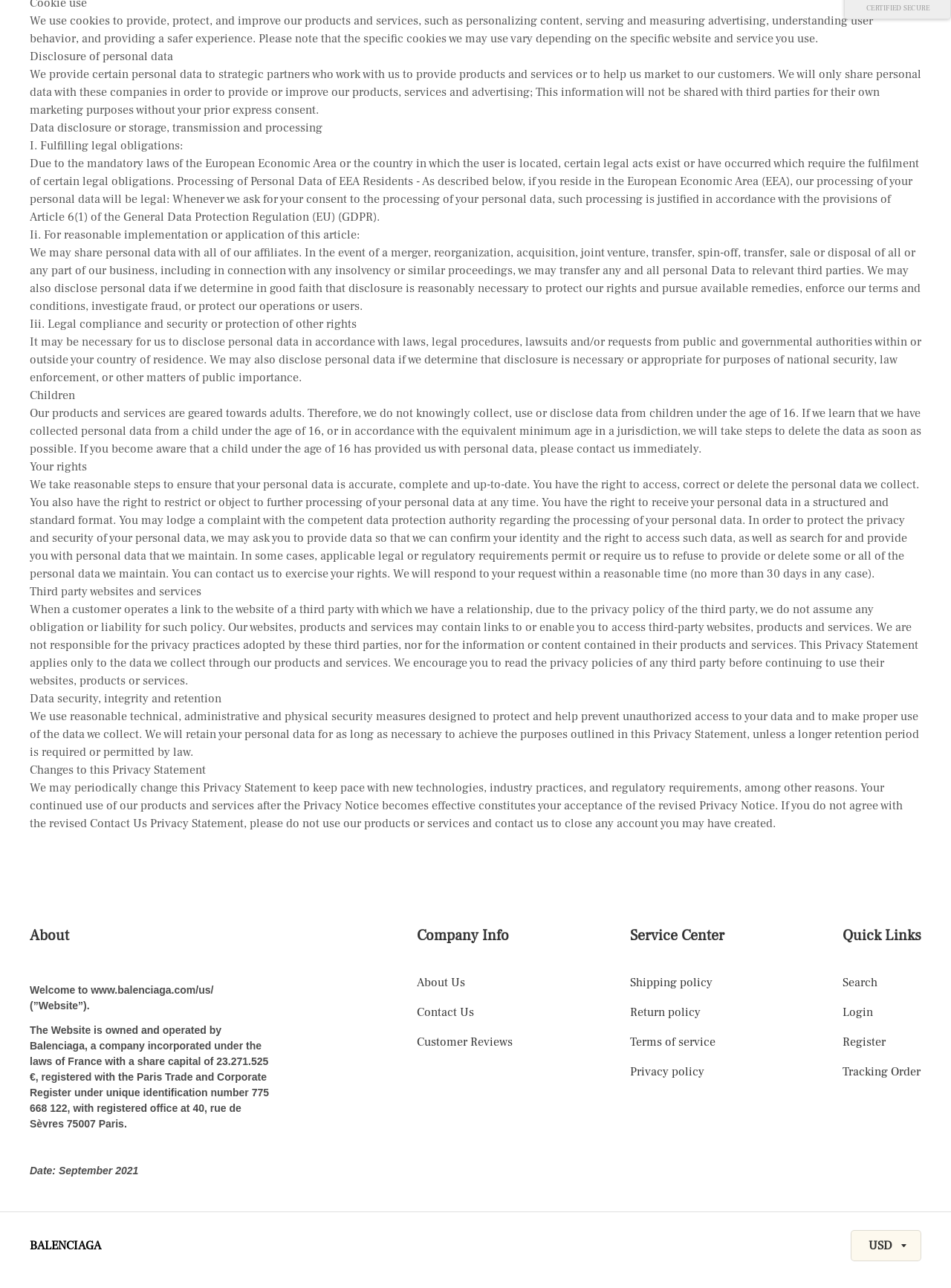Identify the bounding box of the HTML element described here: "About Us". Provide the coordinates as four float numbers between 0 and 1: [left, top, right, bottom].

[0.438, 0.757, 0.489, 0.769]